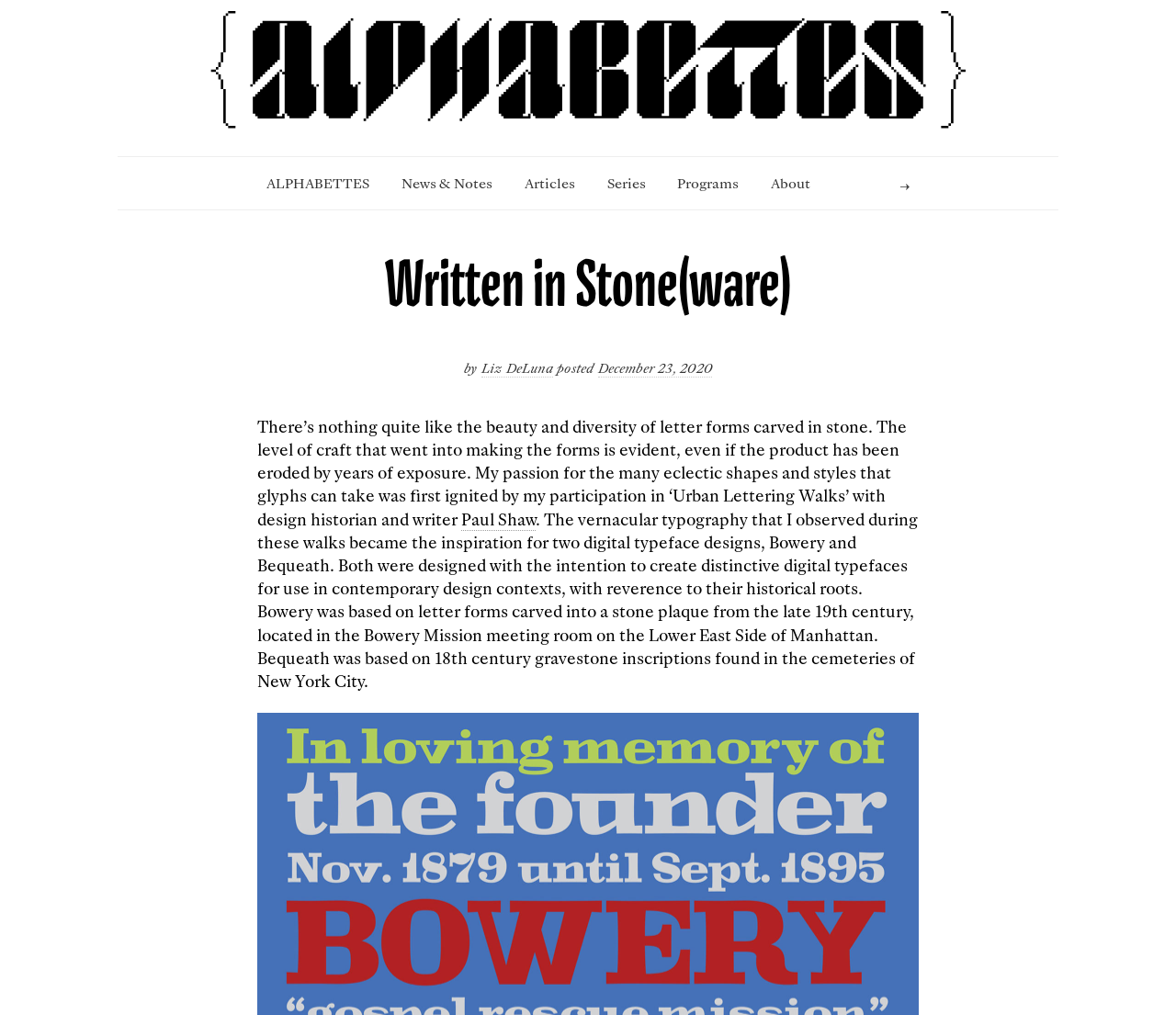Offer an in-depth caption of the entire webpage.

The webpage is about an article titled "Written in Stone(ware)" on the Alphabettes website. At the top, there is a group element that spans most of the width, containing a link and an image. Below this, there is a navigation menu with links to different sections of the website, including "ALPHABETTES", "News & Notes", "Articles", "Series", "Programs", and "About". To the right of the navigation menu, there is a search bar with a text box and a button.

The main content of the article is divided into sections. The first section has a heading "Written in Stone(ware)" and is followed by a brief introduction to the article, which mentions the author's name, Liz DeLuna, and the date of posting, December 23, 2020. The introduction is followed by a block of text that discusses the beauty of letter forms carved in stone and how it inspired the author's passion for typography.

The text continues to describe how the author's participation in "Urban Lettering Walks" with design historian and writer Paul Shaw influenced their design of two digital typefaces, Bowery and Bequeath. The text then explains the inspiration behind each typeface, with Bowery based on a stone plaque from the late 19th century and Bequeath based on 18th century gravestone inscriptions found in New York City cemeteries.